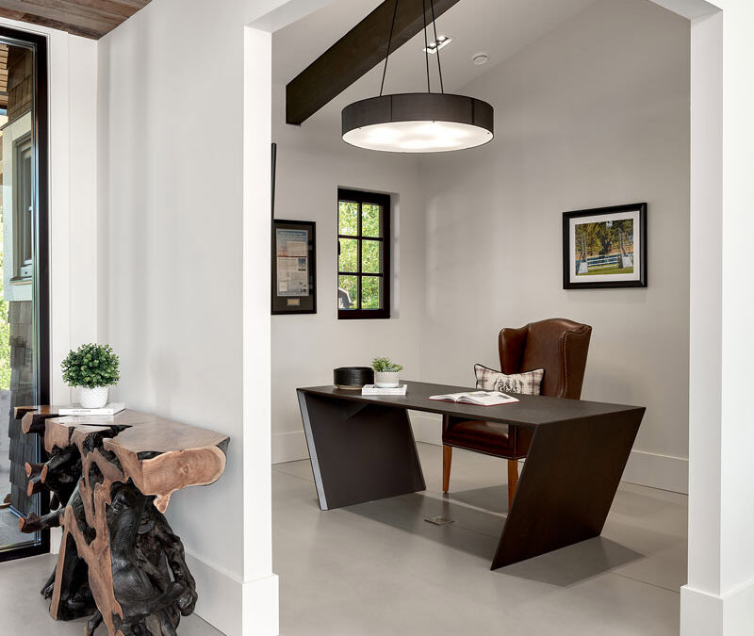Explain in detail what you see in the image.

The image showcases a modern home office space that exemplifies contemporary design and functionality. The room features a sleek, angular desk made of dark wood, which contrasts beautifully with the light-colored walls and polished concrete floor. A comfortable brown leather chair complements the desk, adding a touch of warmth to the minimalist aesthetic. Above, a stylish round pendant light casts a soft glow, enhancing the inviting atmosphere. 

Natural light filters through an adjacent window framed by black accents, illuminating framed art on the walls and lending an airy feel to the room. A decorative plant atop a unique wooden side table introduces a hint of nature, harmonizing with the sophisticated design. This space reflects a perfect balance of style and practicality, ideal for both work and creativity.